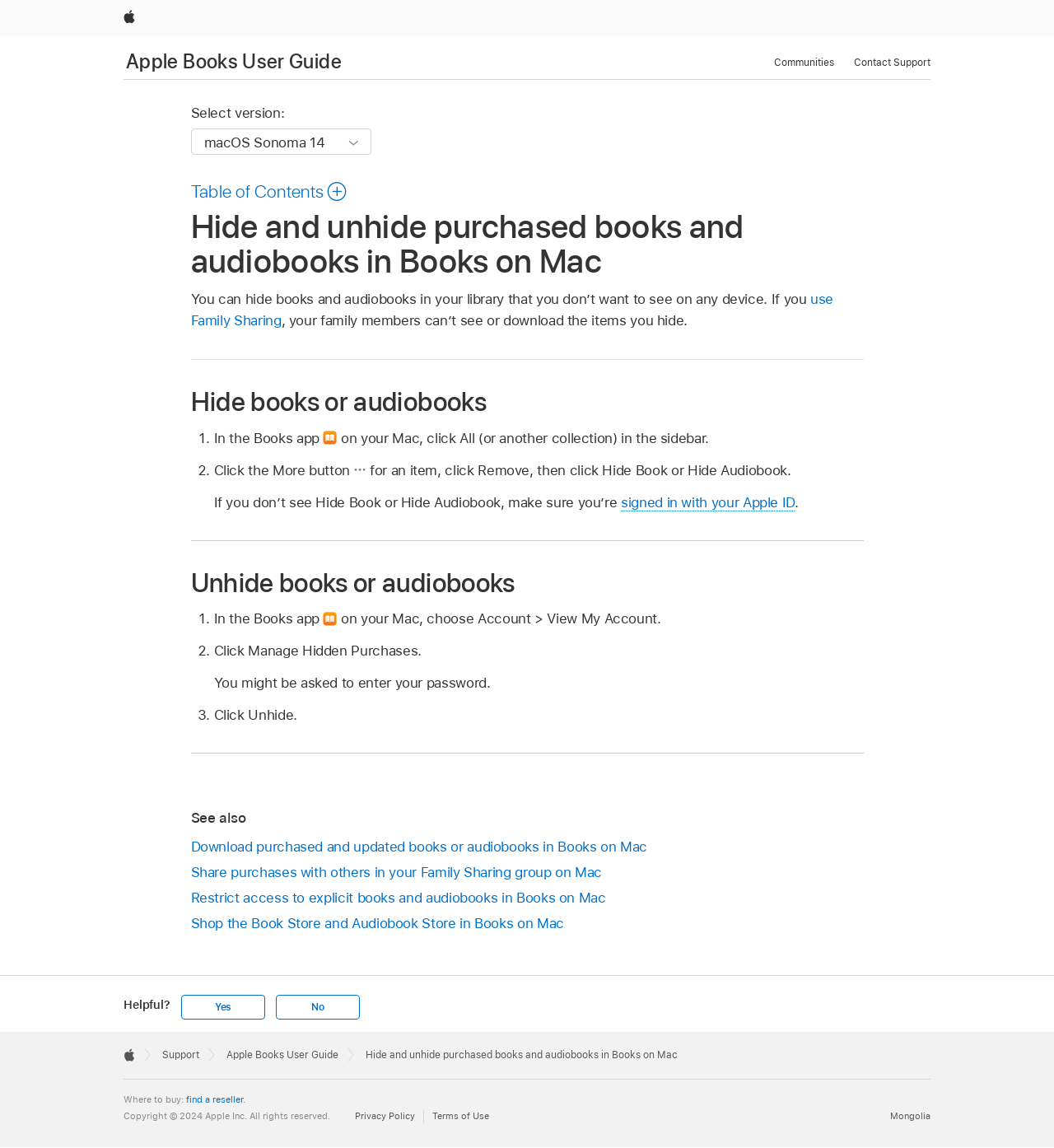How many links are there in the 'See also' section?
Please look at the screenshot and answer in one word or a short phrase.

4